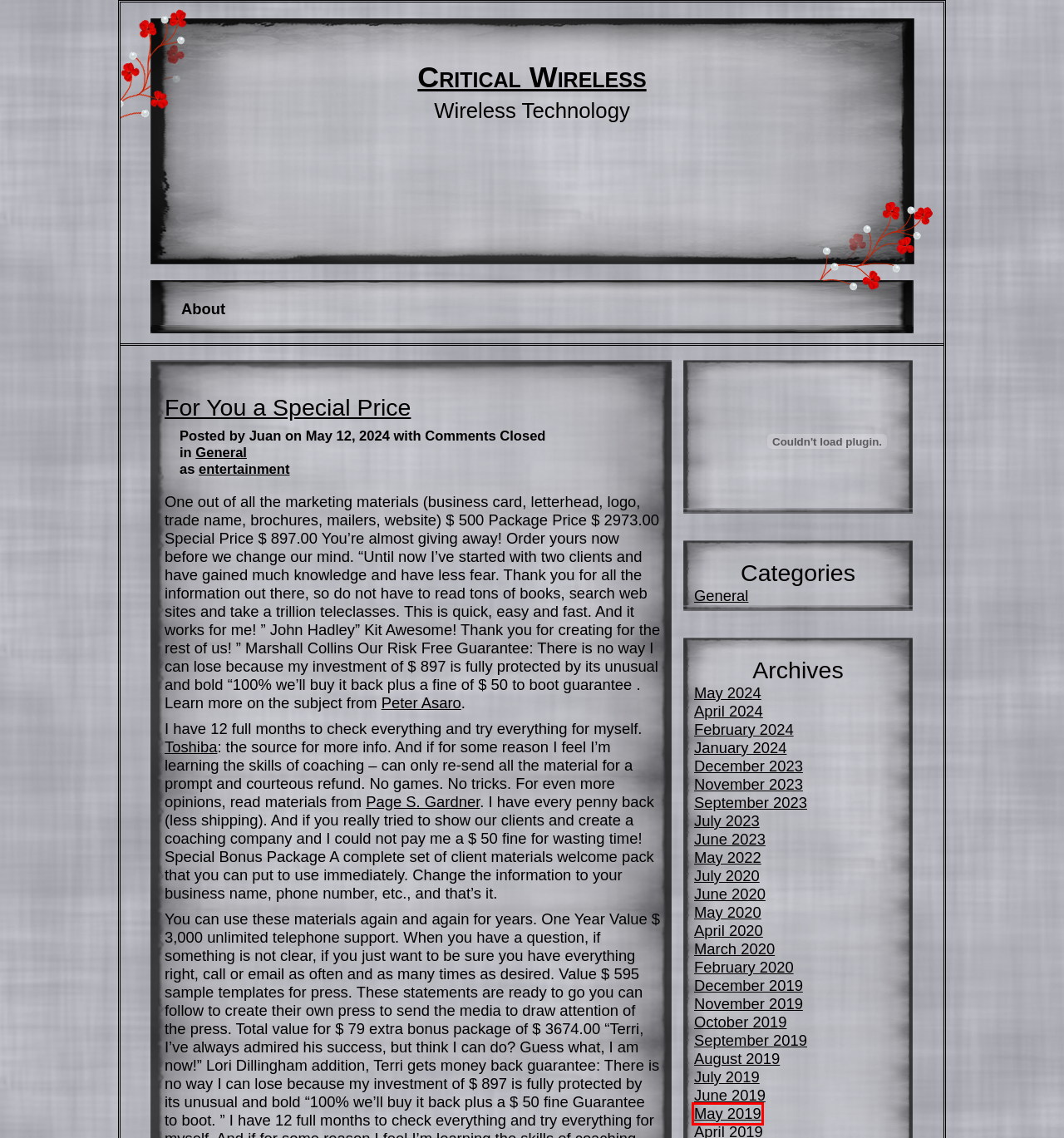You are given a screenshot of a webpage with a red rectangle bounding box around an element. Choose the best webpage description that matches the page after clicking the element in the bounding box. Here are the candidates:
A. February 2024 – Critical Wireless
B. May 2019 – Critical Wireless
C. December 2023 – Critical Wireless
D. October 2019 – Critical Wireless
E. January 2024 – Critical Wireless
F. April 2020 – Critical Wireless
G. February 2020 – Critical Wireless
H. March 2020 – Critical Wireless

B